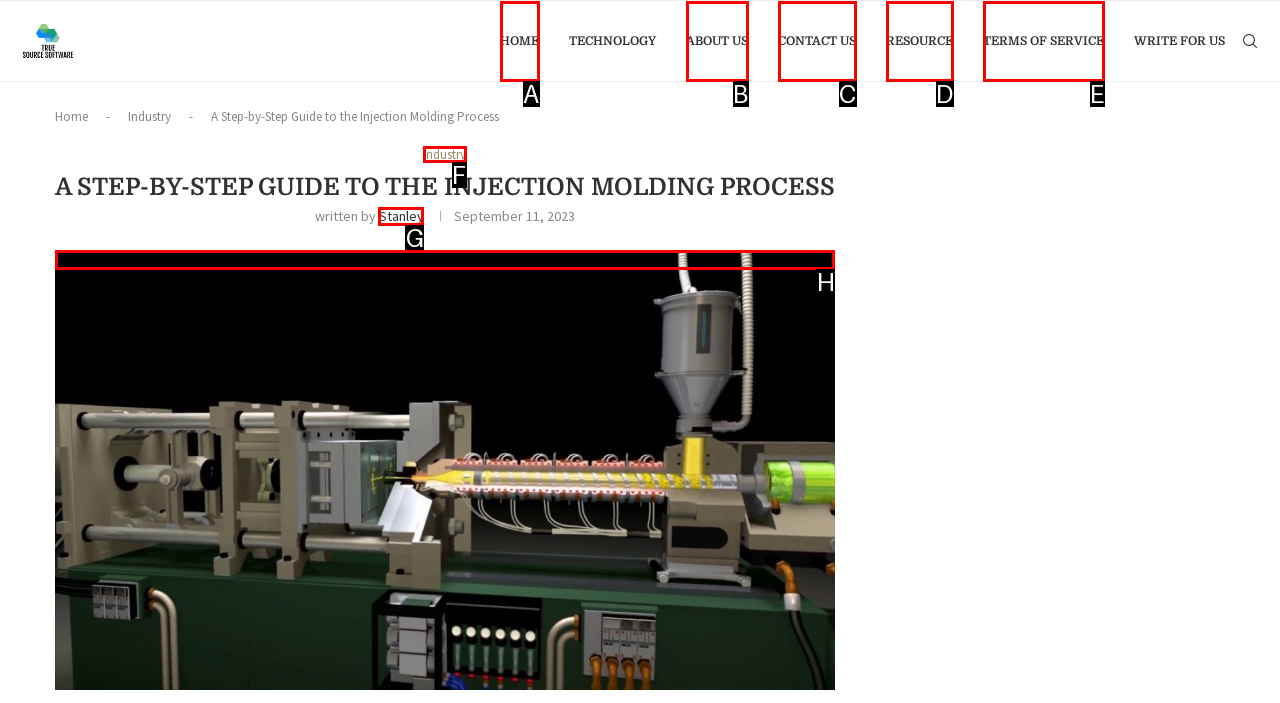Identify the correct lettered option to click in order to perform this task: read the article. Respond with the letter.

H